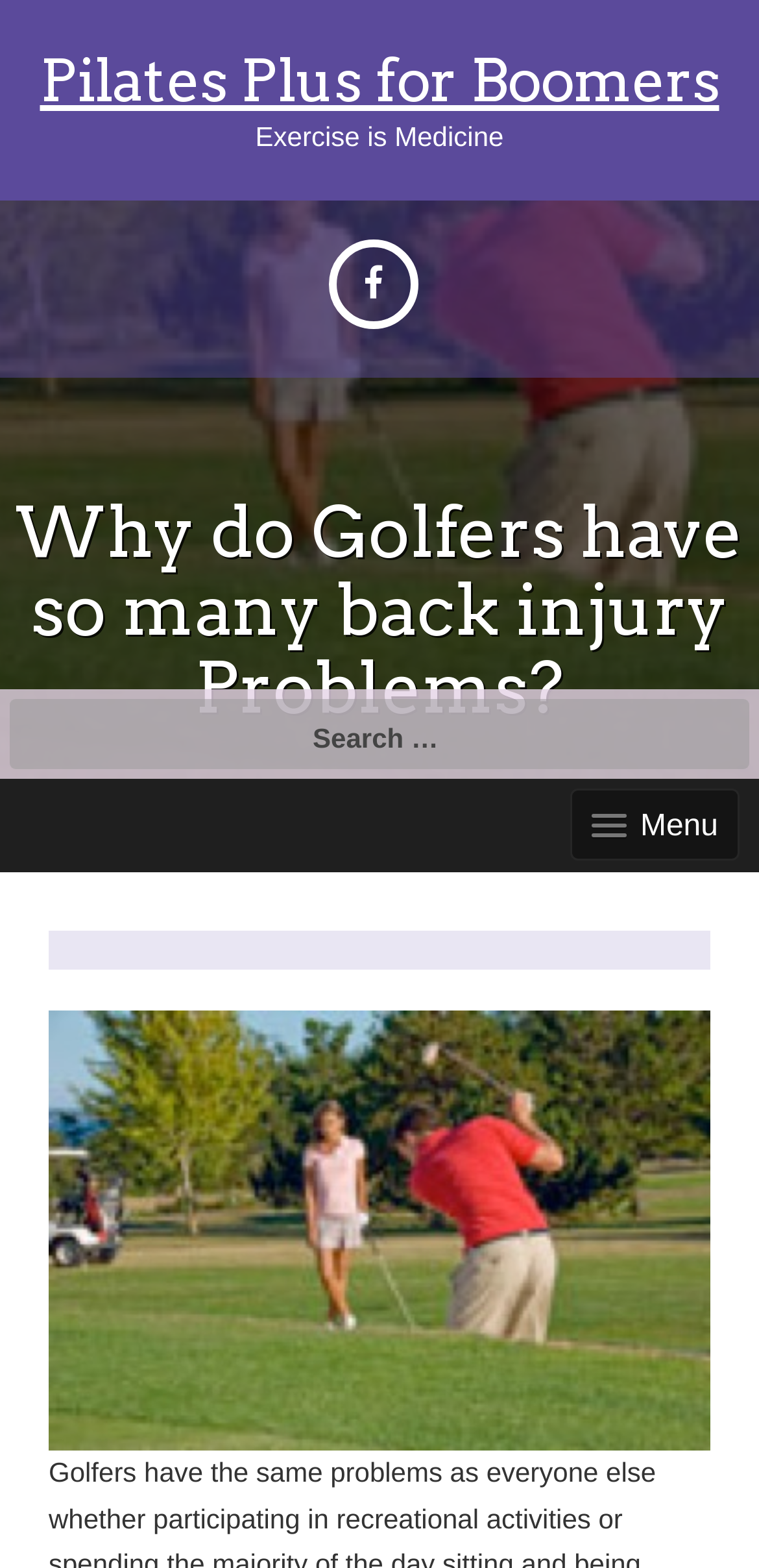Is there a search function on the page? Analyze the screenshot and reply with just one word or a short phrase.

Yes